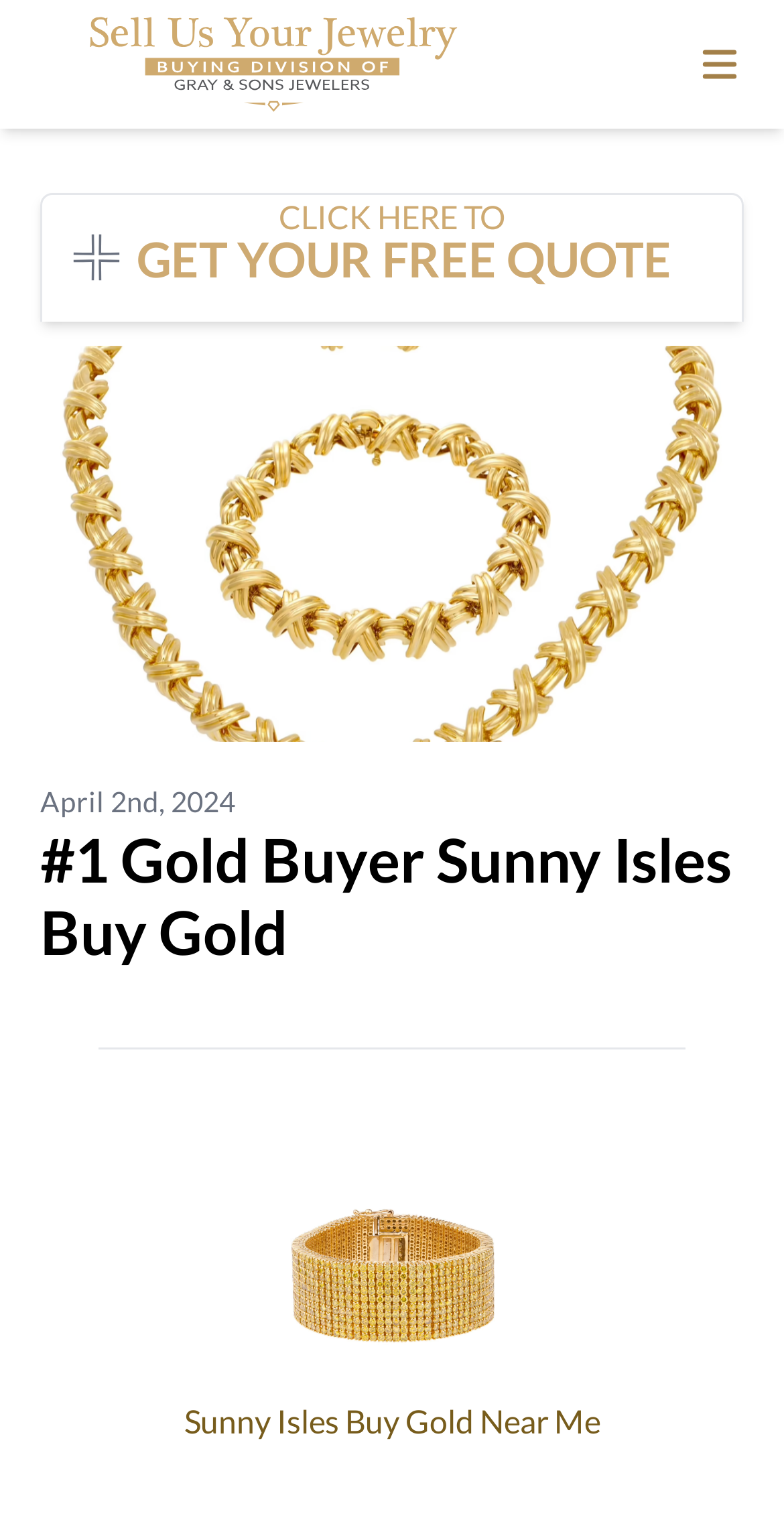Please determine the bounding box coordinates for the UI element described as: "parent_node: Last Name: * name="lName"".

[0.095, 0.328, 0.905, 0.381]